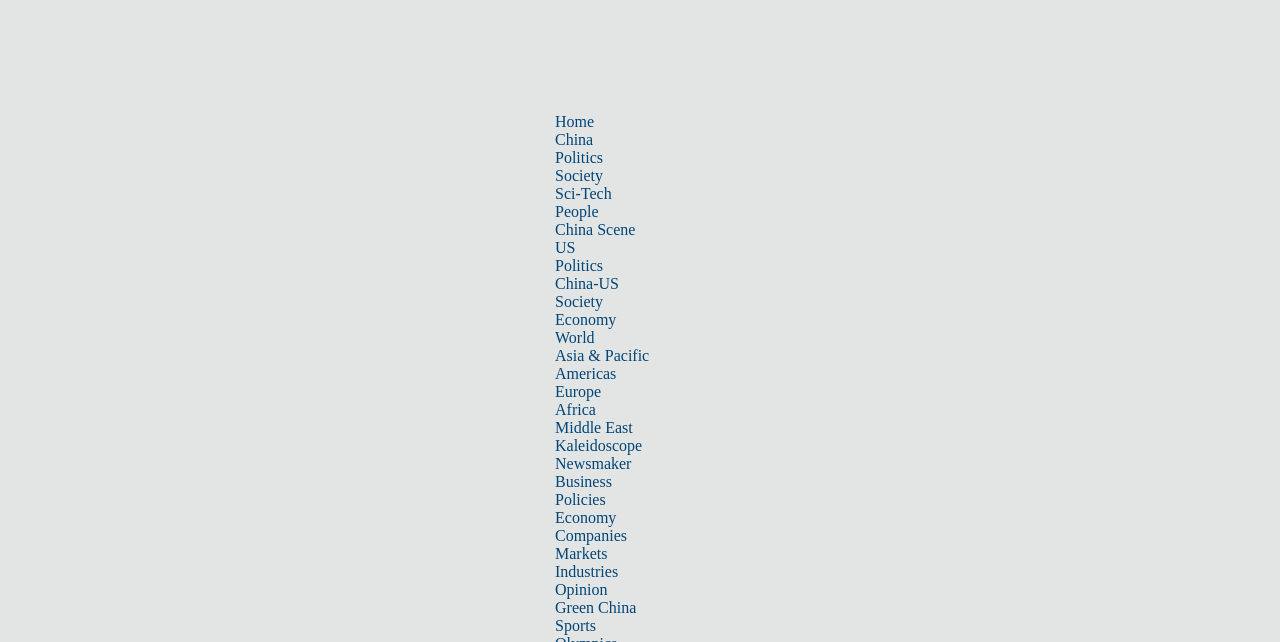Please respond to the question using a single word or phrase:
Are the category links organized in a specific order?

Yes